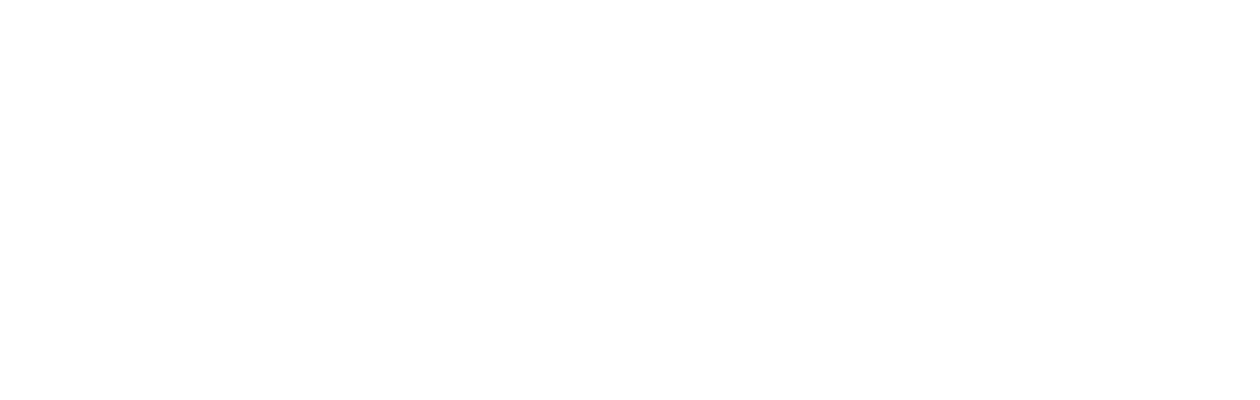Give a meticulous account of what the image depicts.

The image features a vibrant slide showcasing the words "Wedding First Dance - All Class Entertainment," suggesting a focus on a memorable wedding event that emphasizes quality entertainment. The accompanying visuals likely evoke emotions related to celebration, joy, and cherished moments shared on one of life's most significant days. This slide aims to resonate with couples looking for exceptional DJ services for their wedding celebrations, highlighting the importance of music and entertainment in creating unforgettable experiences.